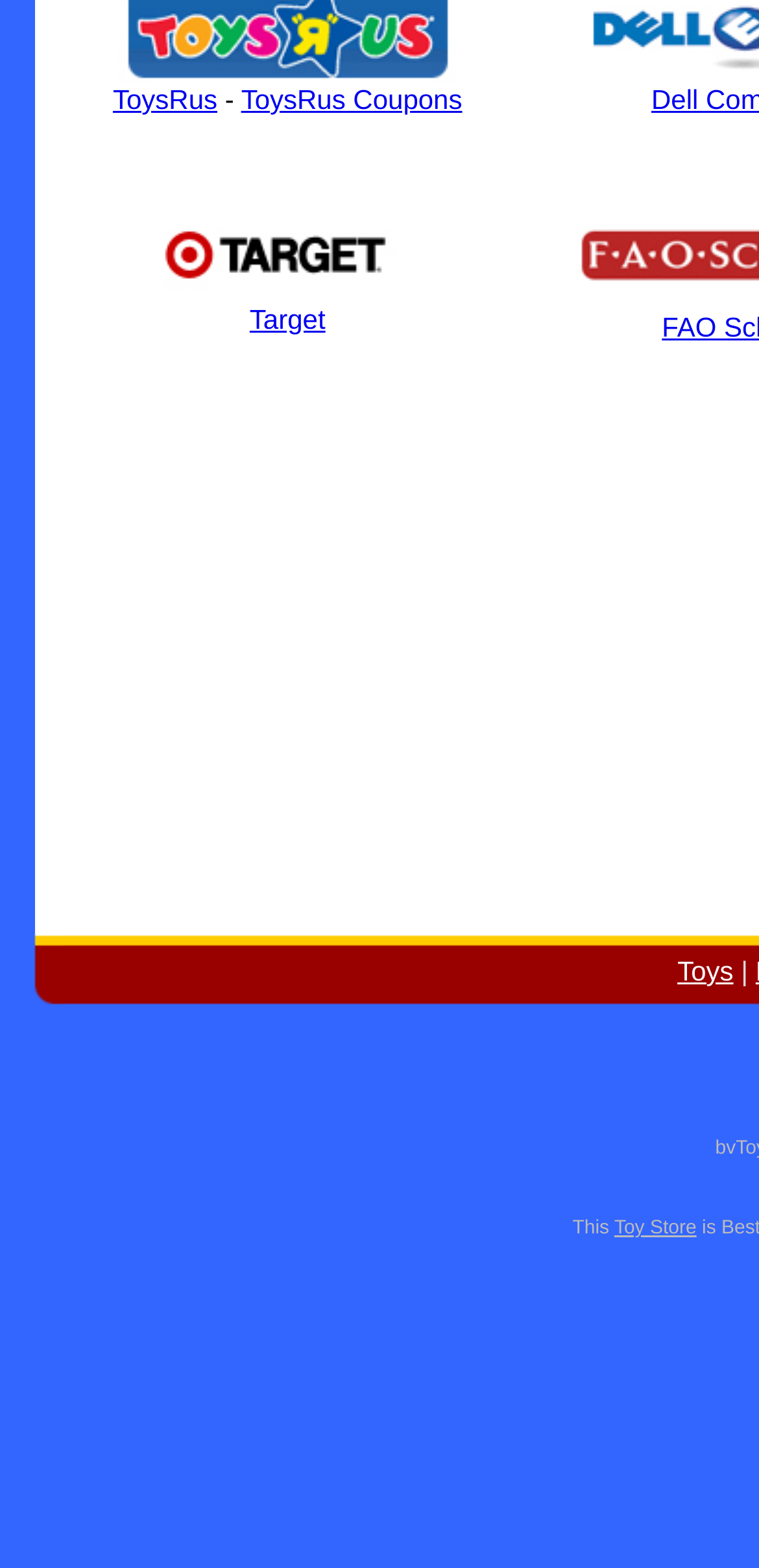Given the element description Toy Store, predict the bounding box coordinates for the UI element in the webpage screenshot. The format should be (top-left x, top-left y, bottom-right x, bottom-right y), and the values should be between 0 and 1.

[0.809, 0.777, 0.918, 0.79]